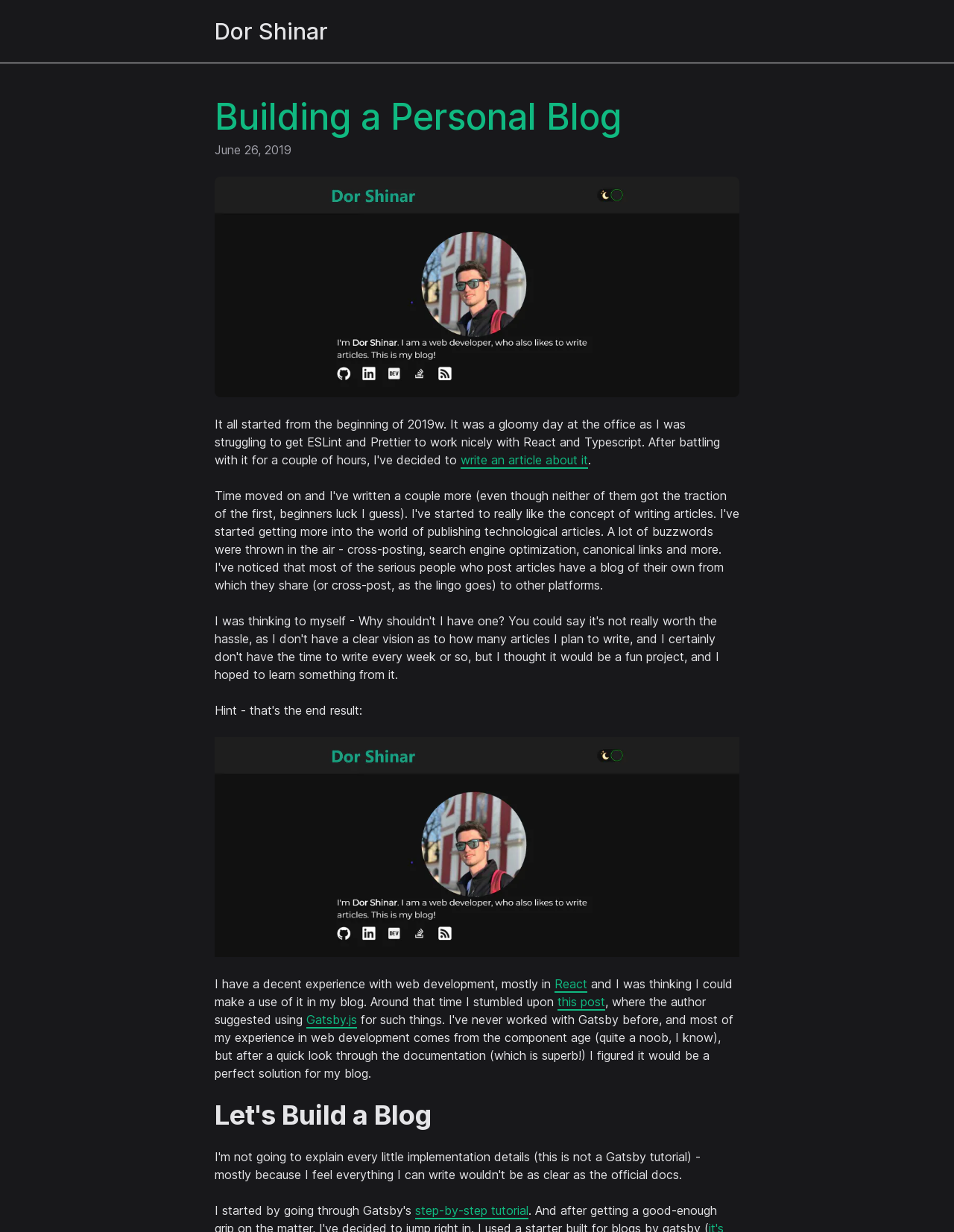Given the description write an article about it, predict the bounding box coordinates of the UI element. Ensure the coordinates are in the format (top-left x, top-left y, bottom-right x, bottom-right y) and all values are between 0 and 1.

[0.483, 0.367, 0.616, 0.379]